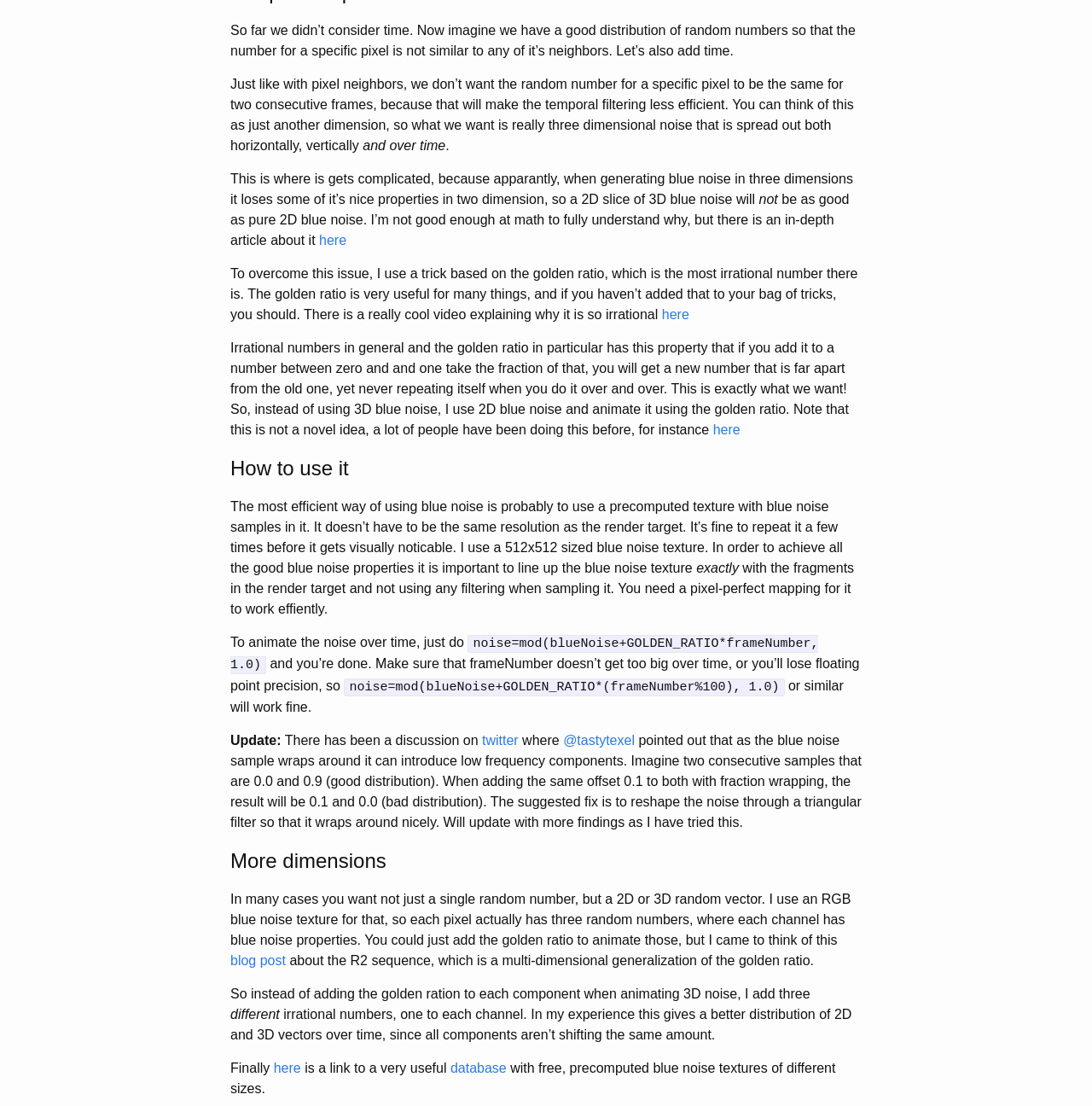Observe the image and answer the following question in detail: How to achieve efficient blue noise properties?

To achieve efficient blue noise properties, it is important to line up the blue noise texture exactly with the fragments in the render target and not use any filtering when sampling it, which ensures a pixel-perfect mapping.